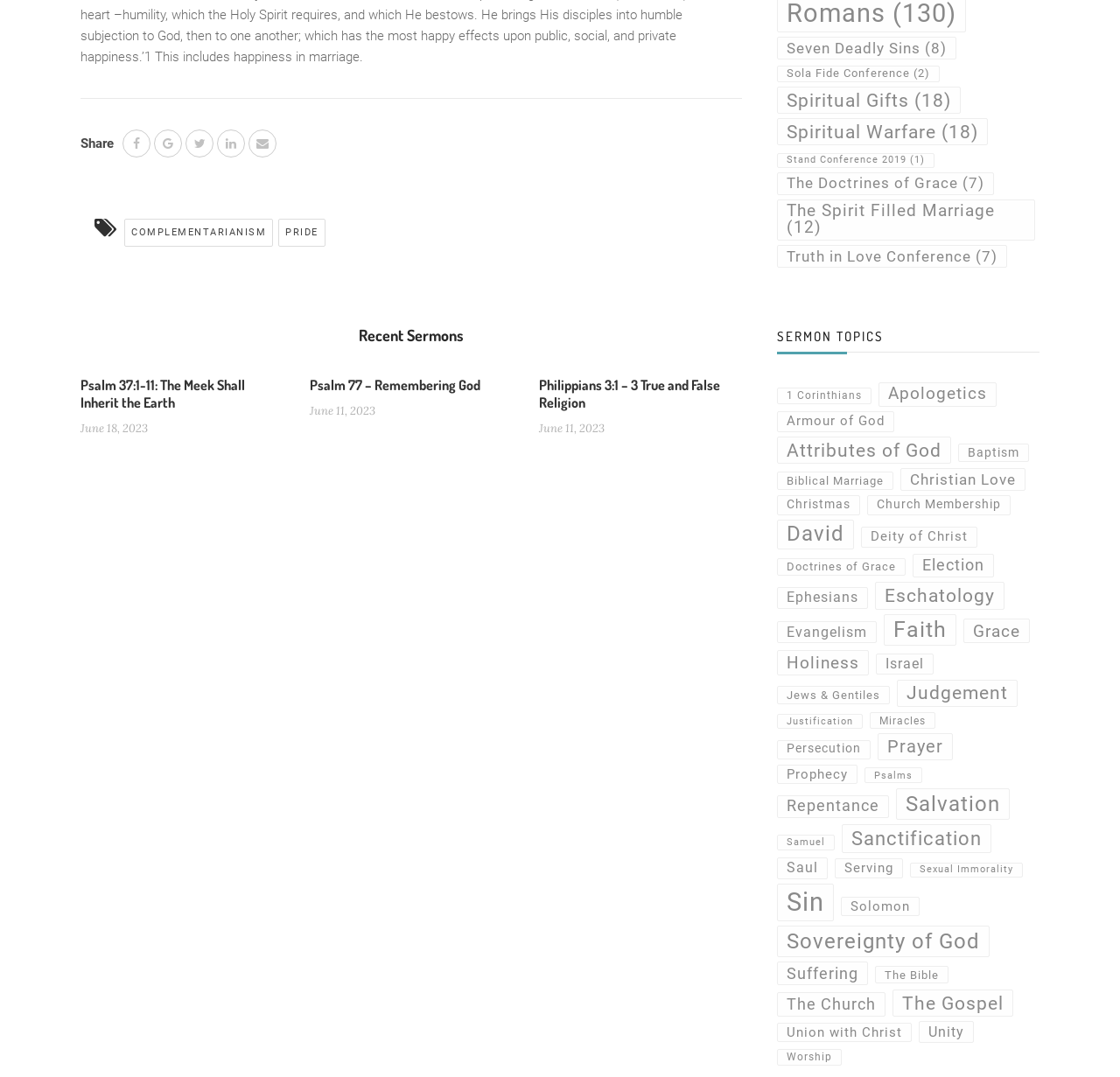Using the given element description, provide the bounding box coordinates (top-left x, top-left y, bottom-right x, bottom-right y) for the corresponding UI element in the screenshot: Samuel

[0.694, 0.775, 0.745, 0.79]